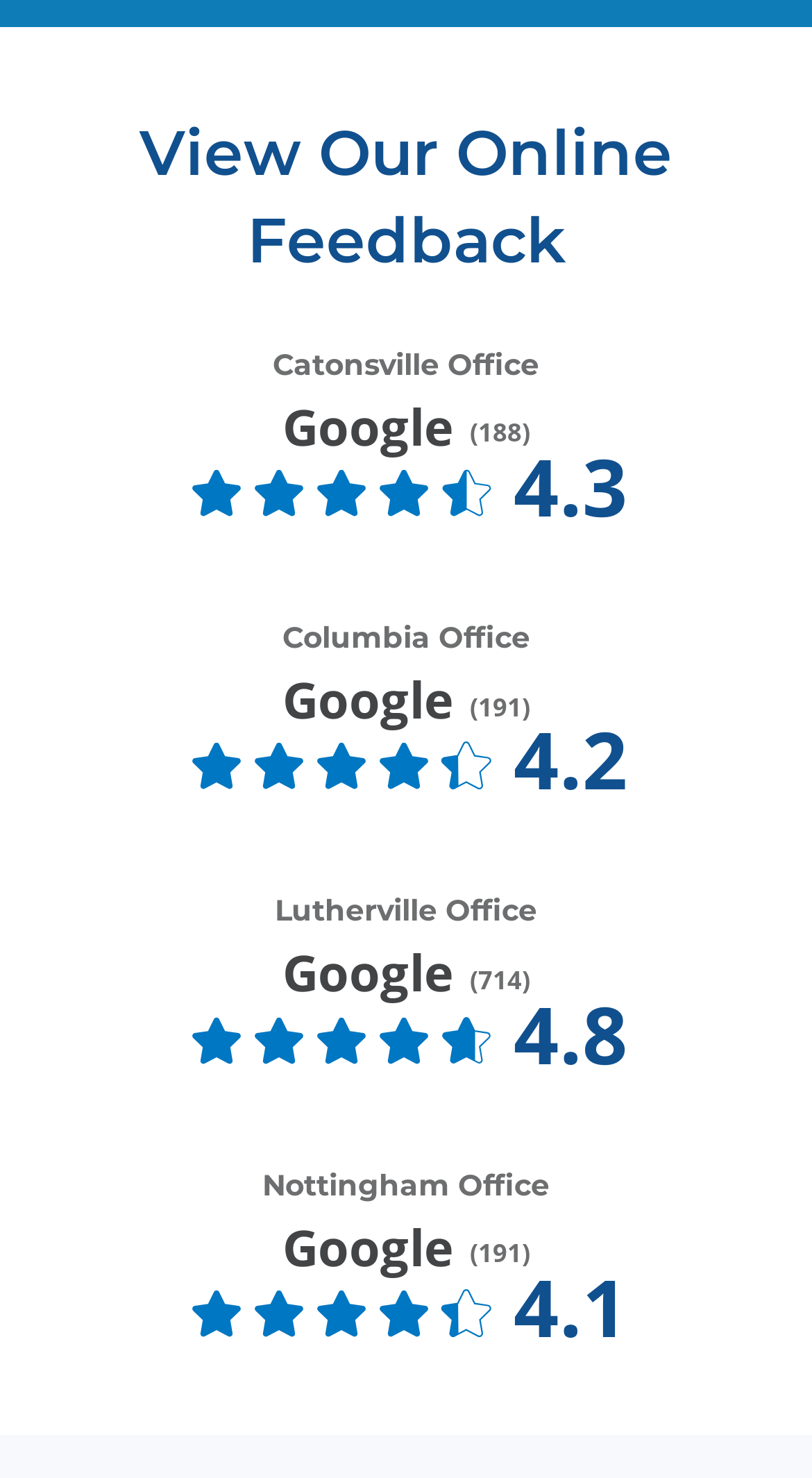Provide the bounding box coordinates of the area you need to click to execute the following instruction: "Open reviews for Columbia Office".

[0.347, 0.449, 0.653, 0.497]